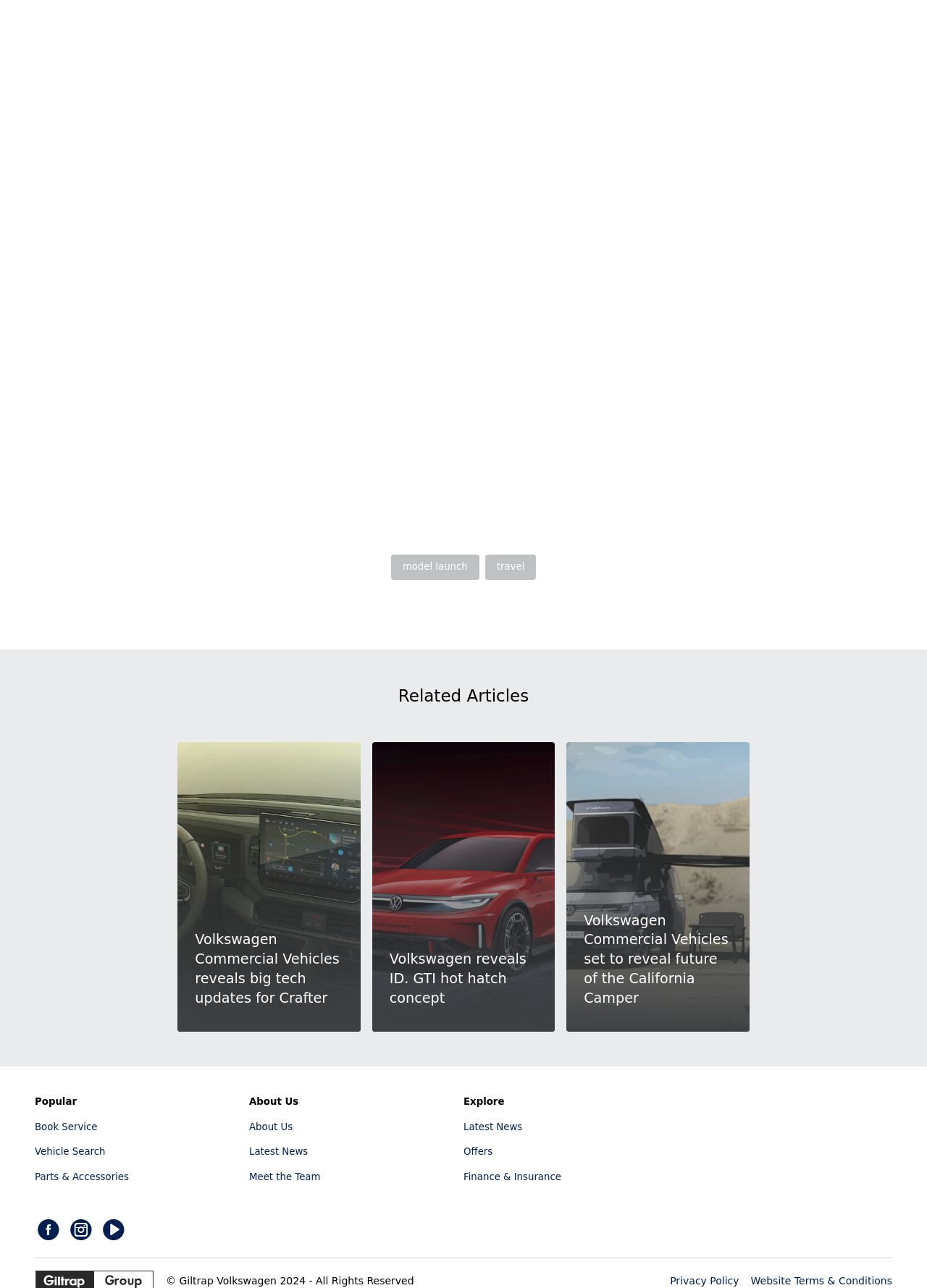Please provide the bounding box coordinates for the element that needs to be clicked to perform the following instruction: "read article 1 of 7". The coordinates should be given as four float numbers between 0 and 1, i.e., [left, top, right, bottom].

[0.06, 0.062, 0.084, 0.071]